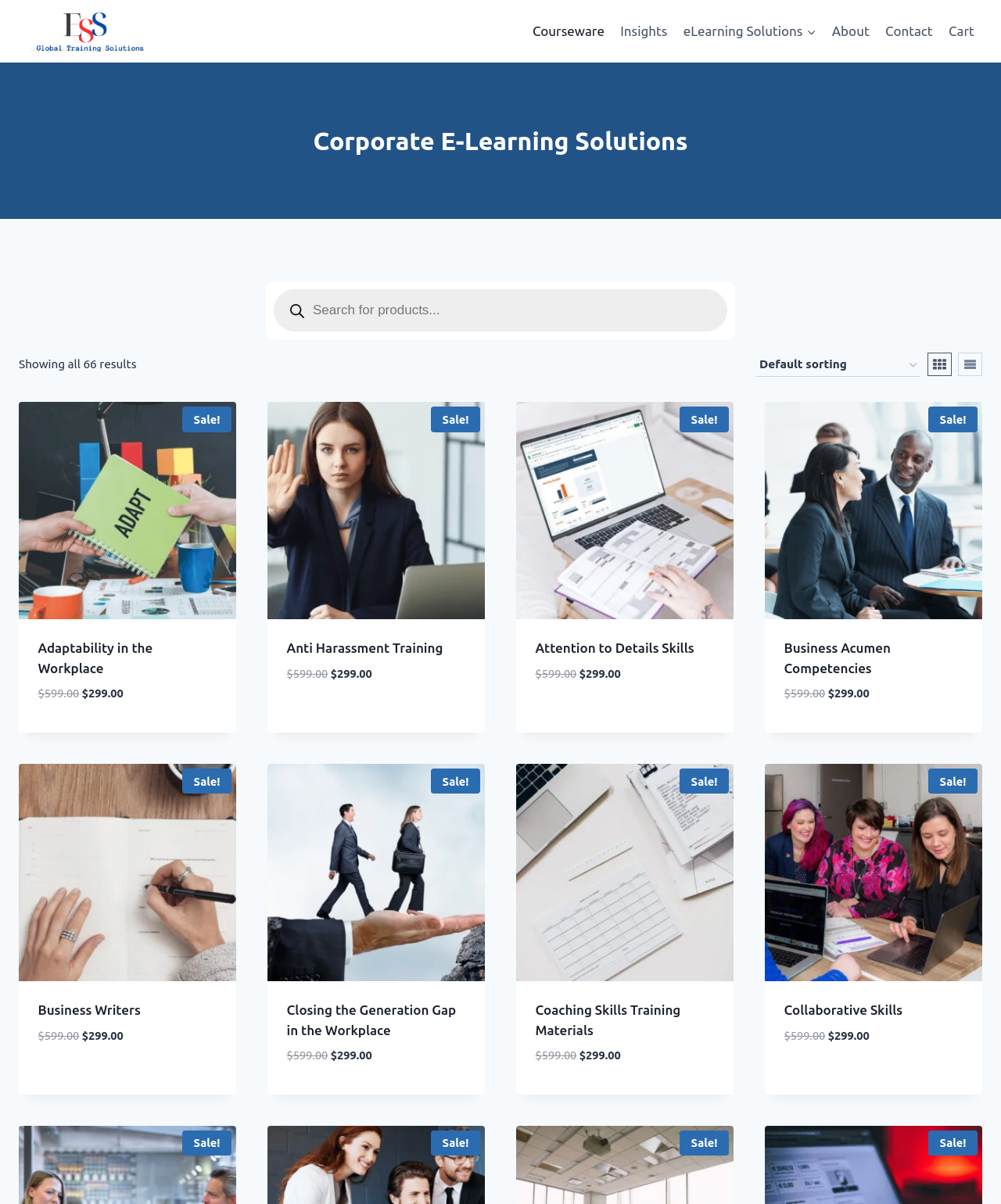How many products are on sale?
Please give a well-detailed answer to the question.

I counted the number of products with a 'Sale!' label, and there are 6 products on sale.